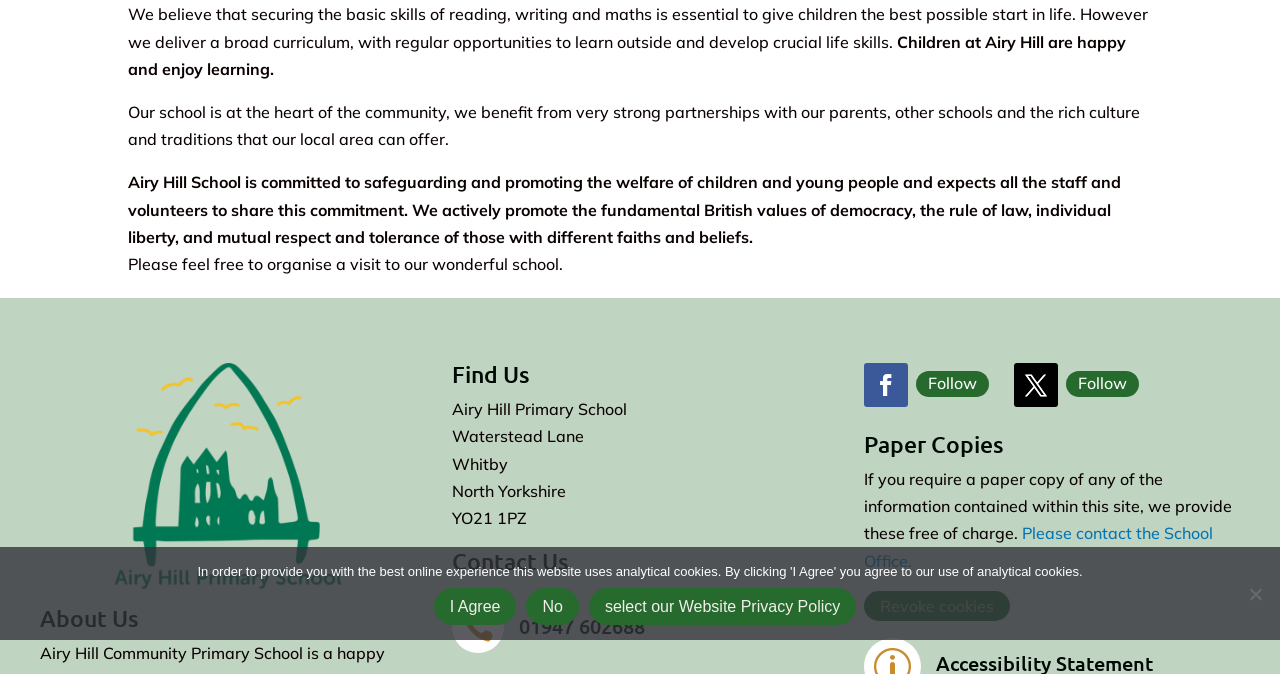Using the provided element description: "Revoke cookies", identify the bounding box coordinates. The coordinates should be four floats between 0 and 1 in the order [left, top, right, bottom].

[0.675, 0.877, 0.789, 0.921]